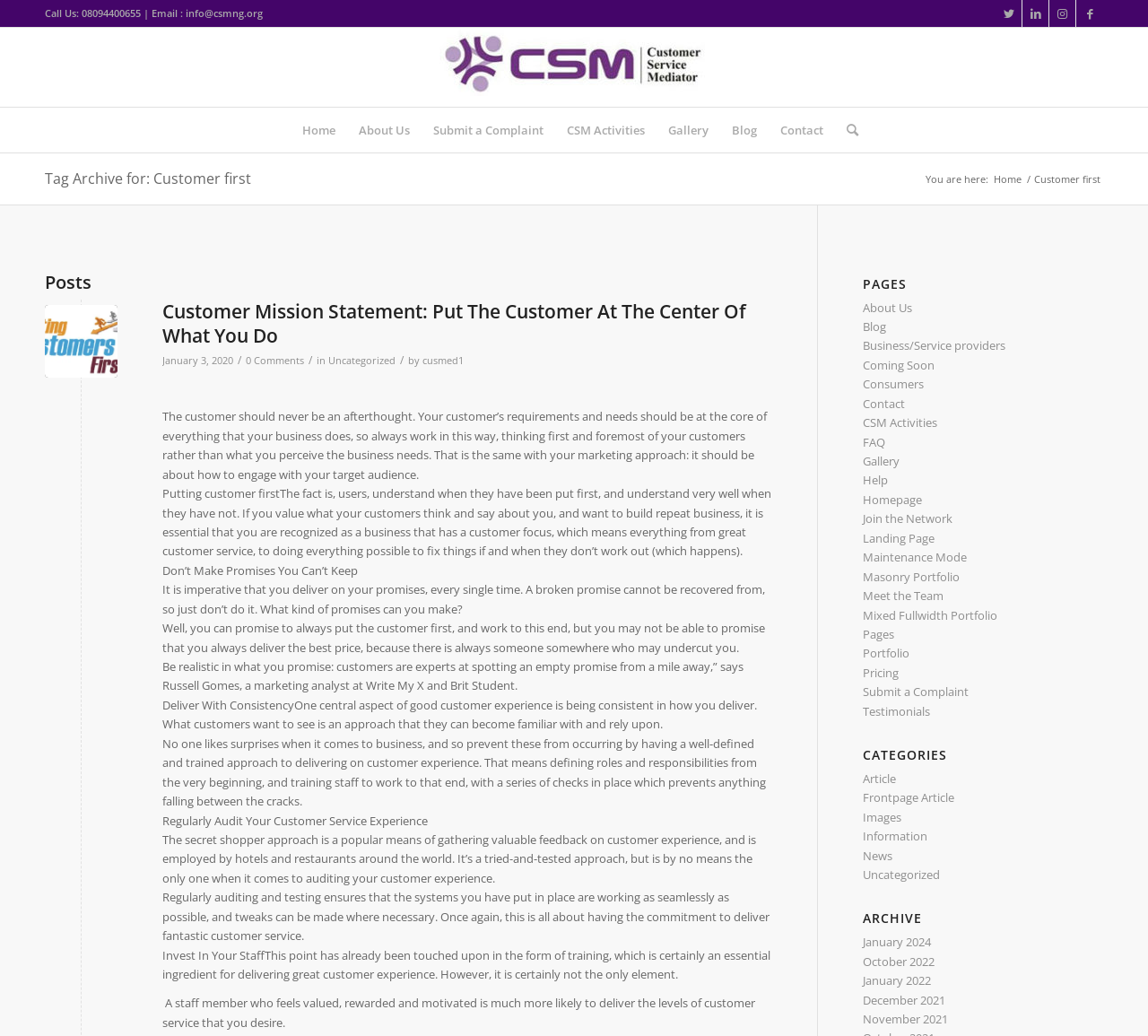Locate the bounding box coordinates of the clickable element to fulfill the following instruction: "Go to the homepage". Provide the coordinates as four float numbers between 0 and 1 in the format [left, top, right, bottom].

[0.253, 0.104, 0.302, 0.147]